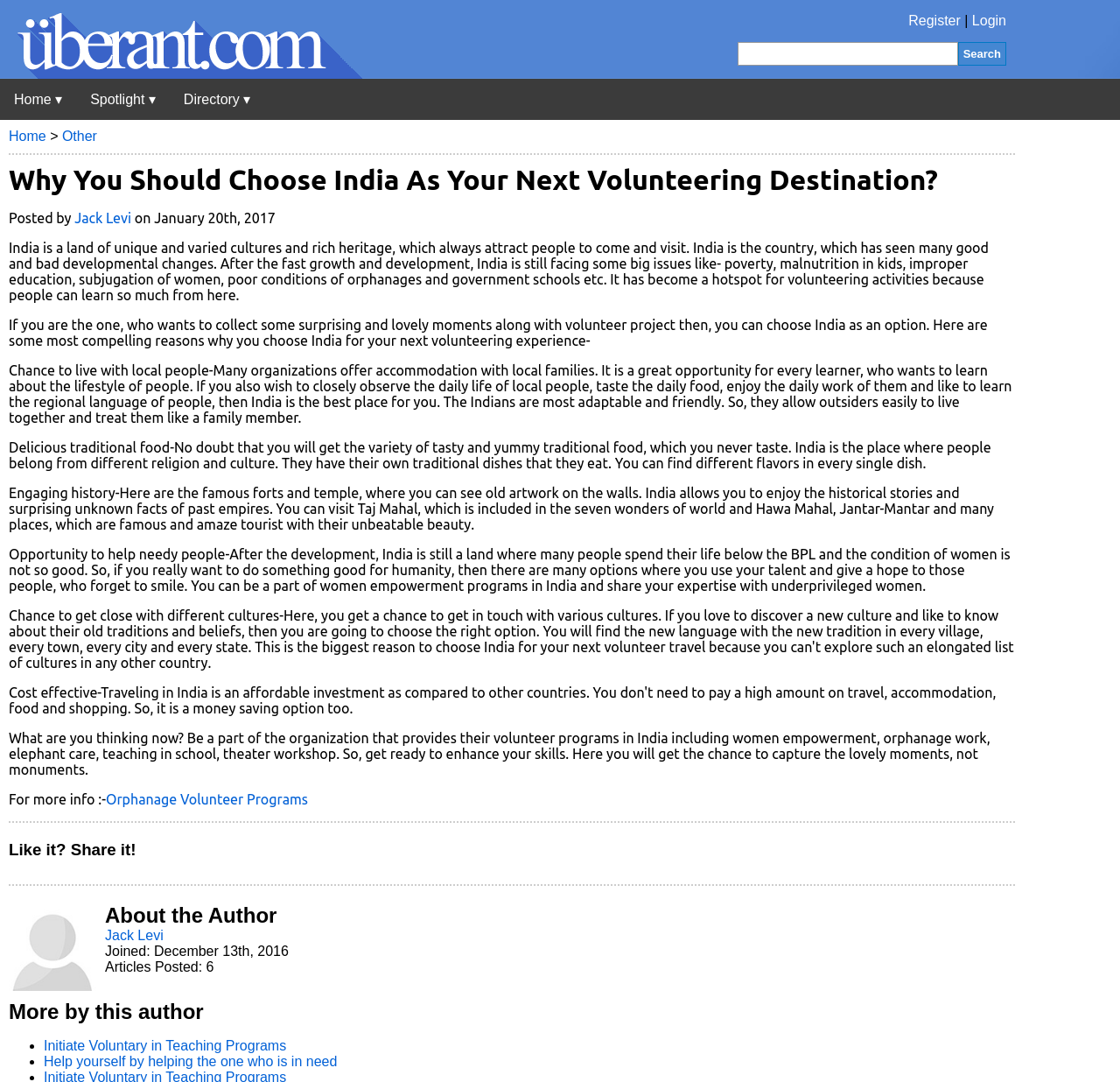What type of food can you expect to find in India?
Please provide a comprehensive answer based on the details in the screenshot.

I found this by reading the text 'Delicious traditional food-No doubt that you will get the variety of tasty and yummy traditional food, which you never taste. India is the place where people belong from different religion and culture. They have their own traditional dishes that they eat.' which describes the type of food one can expect to find in India.